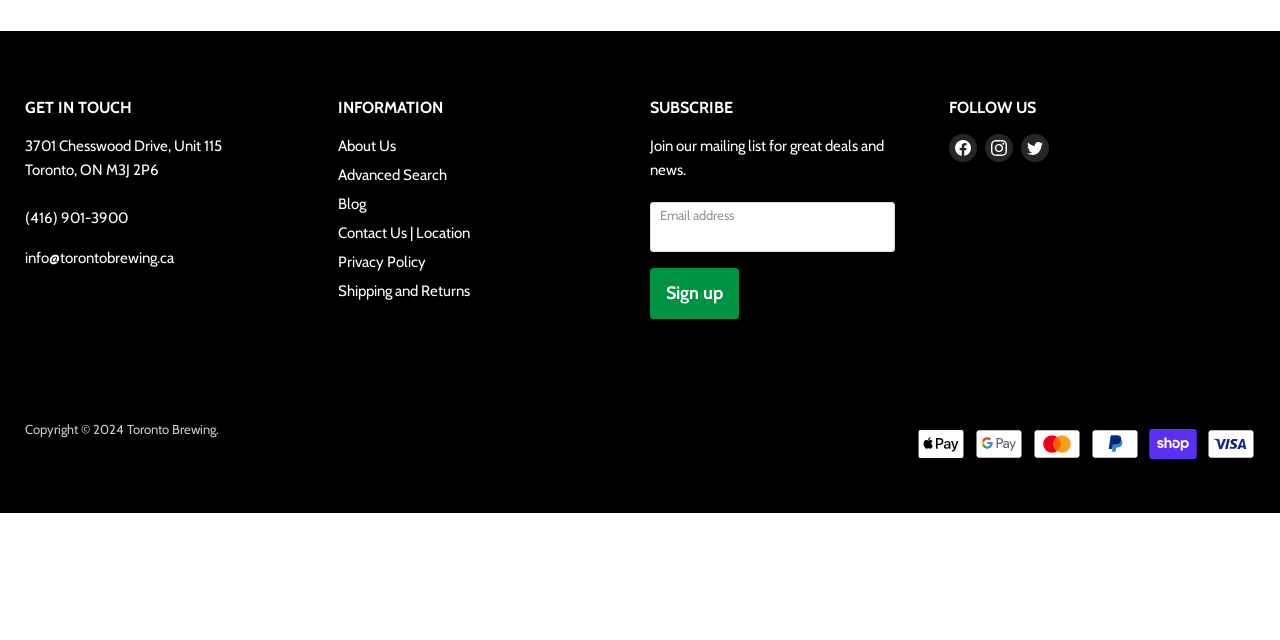Identify the bounding box for the described UI element: "Advanced Search".

[0.264, 0.259, 0.349, 0.287]